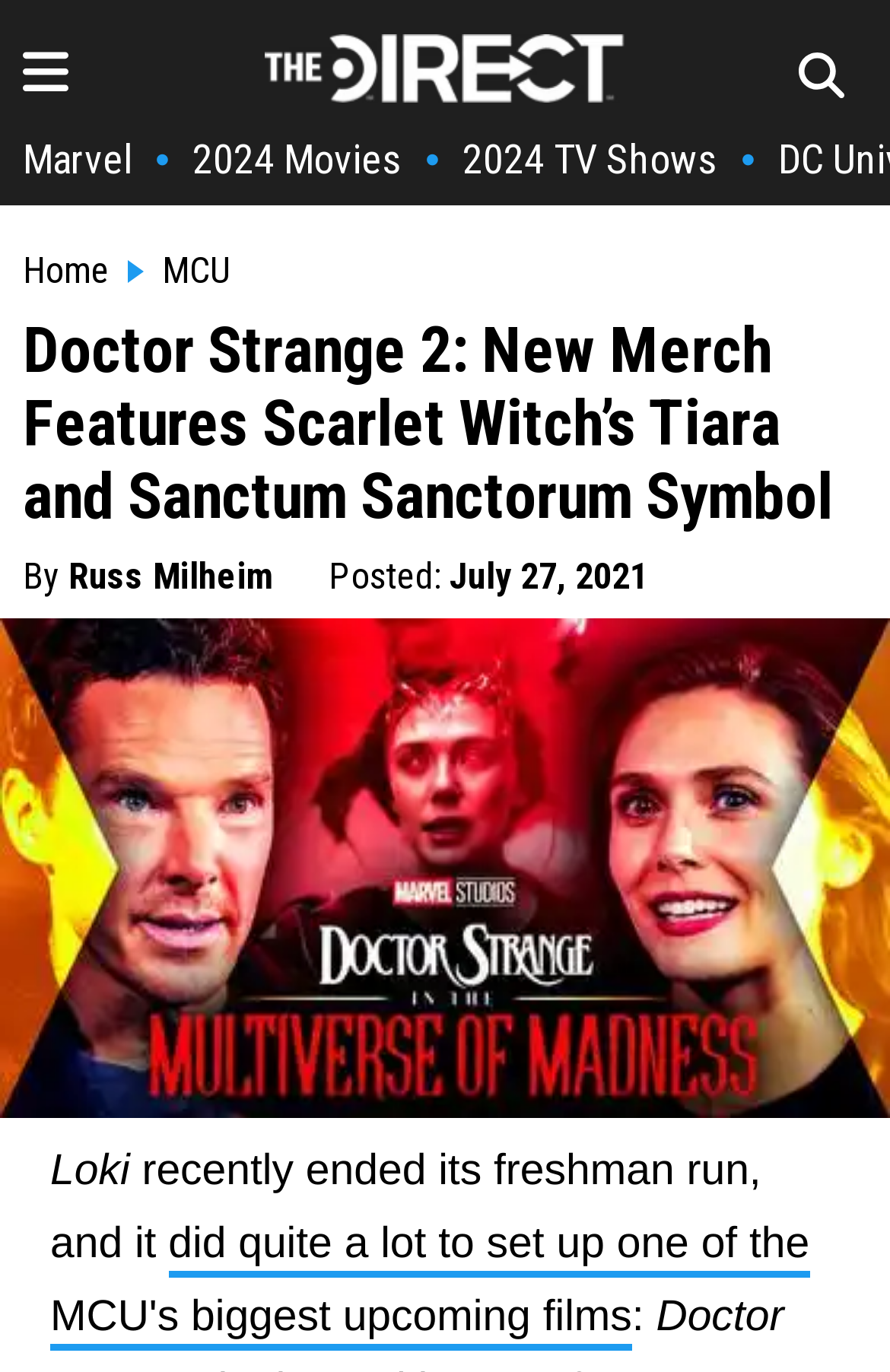Determine the bounding box for the described HTML element: "Tabletop role-playing game". Ensure the coordinates are four float numbers between 0 and 1 in the format [left, top, right, bottom].

None